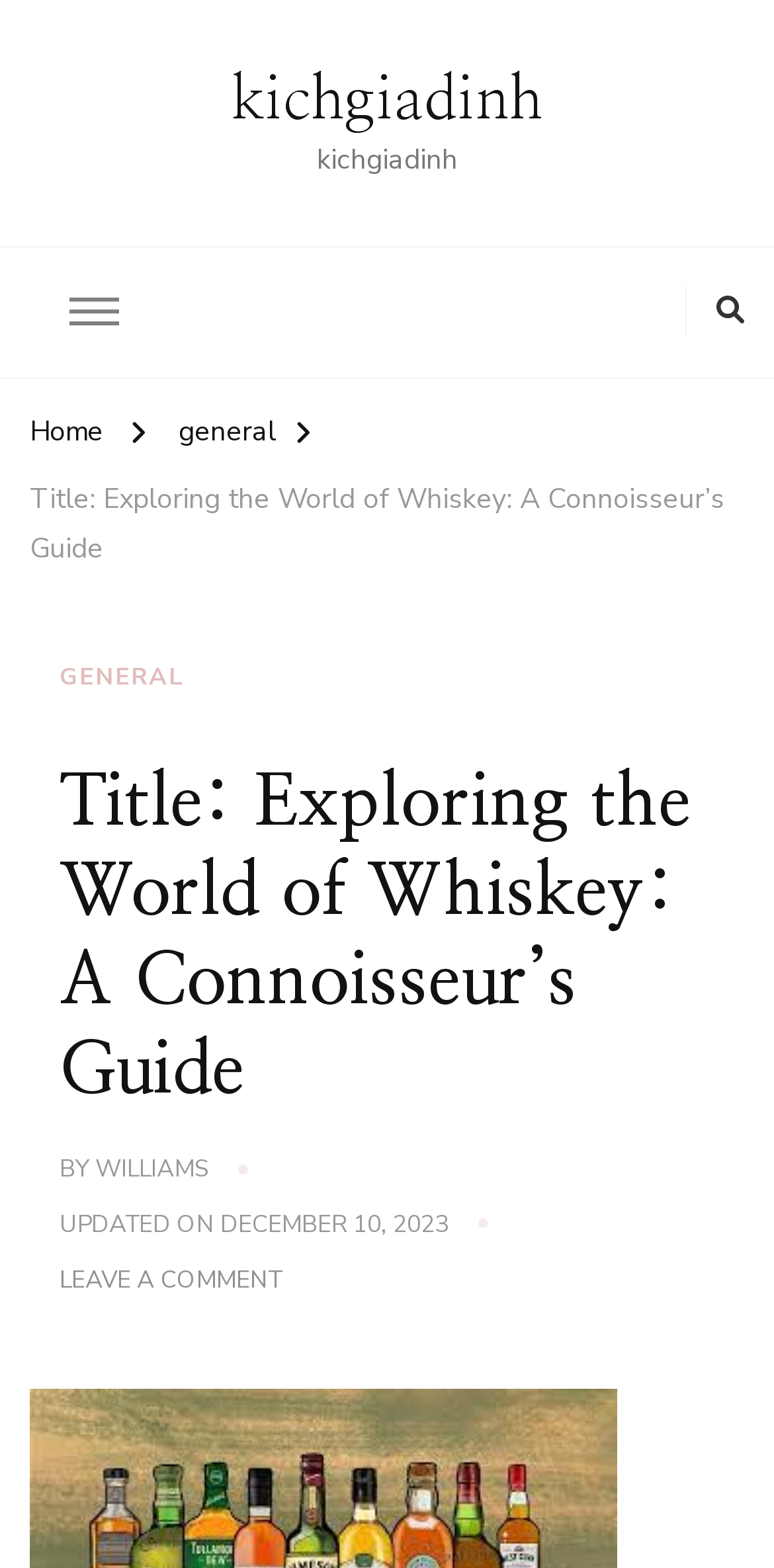What is the category of the article?
Give a one-word or short-phrase answer derived from the screenshot.

GENERAL